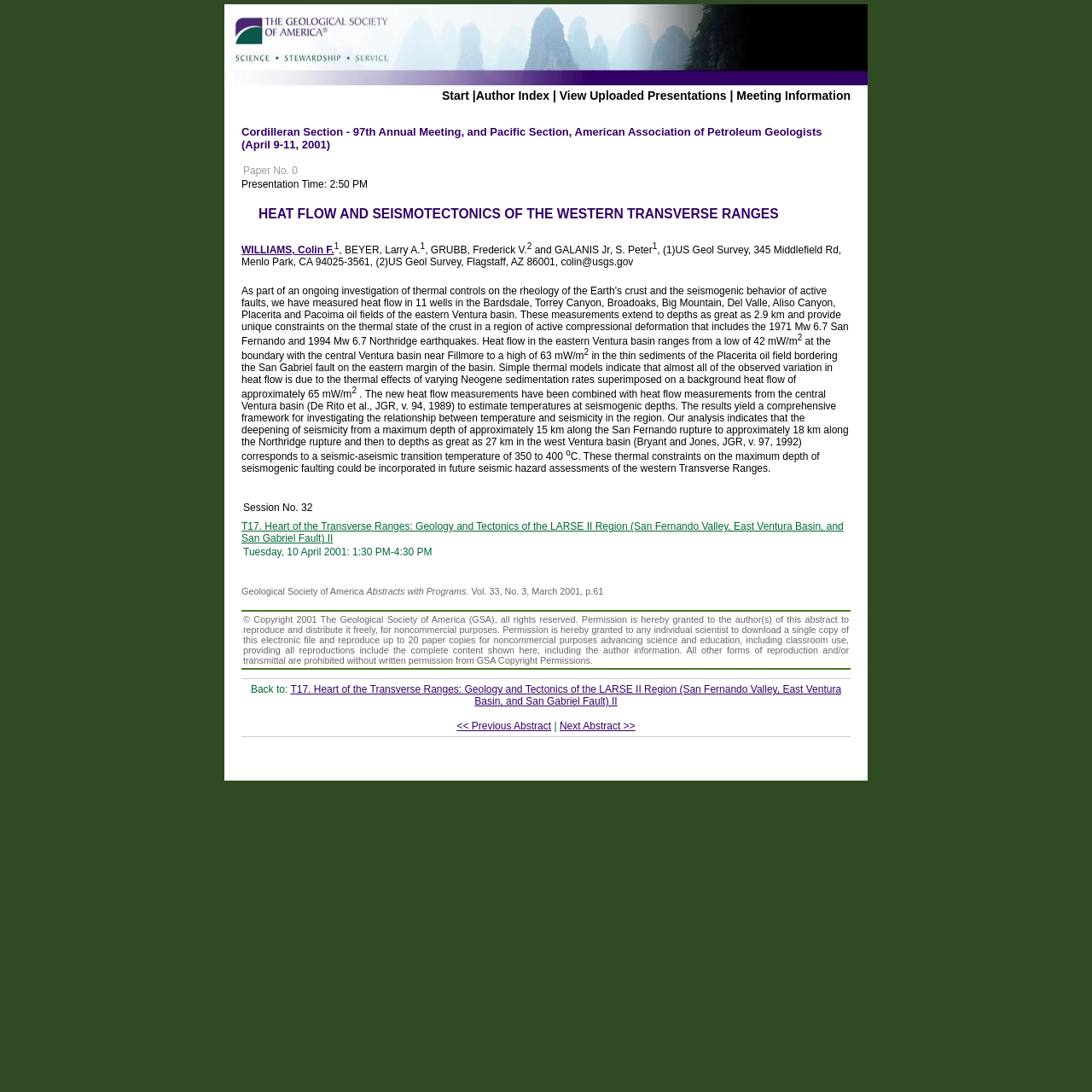Give a detailed explanation of the elements present on the webpage.

This webpage appears to be an abstract page for a scientific paper titled "HEAT FLOW AND SEISMOTECTONICS OF THE WESTERN TRANSVERSE RANGES" presented at the Cordilleran Section - 97th Annual Meeting, and Pacific Section, American Association of Petroleum Geologists (April 9-11, 2001).

At the top of the page, there is a link to "Visit Client Website" accompanied by an image. Below this, there are several links and text elements, including "Start", "Author Index", "View Uploaded Presentations", and "Meeting Information".

The main content of the page is divided into sections. The first section displays the title of the paper, "HEAT FLOW AND SEISMOTECTONICS OF THE WESTERN TRANSVERSE RANGES", followed by the authors' names, affiliations, and contact information.

The next section presents the abstract of the paper, which discusses heat flow measurements in the eastern Ventura basin and their implications for understanding the thermal state of the crust and seismicity in the region. The abstract is divided into several paragraphs, with some text elements featuring superscript numbers.

Below the abstract, there is information about the session, including the session number, title, date, and time. The page also displays the publication information, including the volume and page number of the abstract in the Geological Society of America's Abstracts with Programs.

At the bottom of the page, there are links to navigate to the previous or next abstract, as well as a link to return to the session page. Additionally, there is a copyright notice from the Geological Society of America.